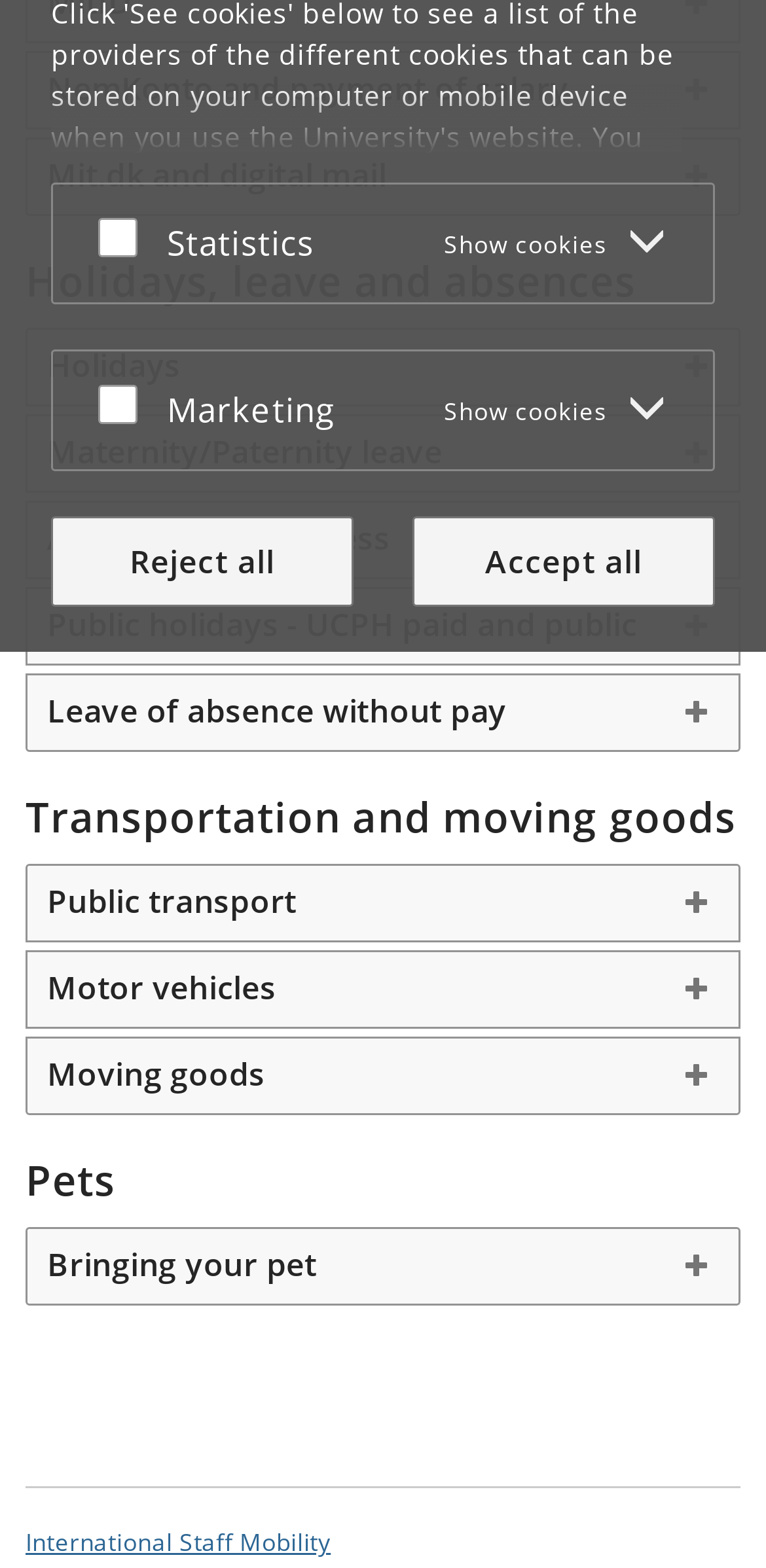Determine the bounding box of the UI element mentioned here: "Motor vehicles". The coordinates must be in the format [left, top, right, bottom] with values ranging from 0 to 1.

[0.036, 0.608, 0.964, 0.655]